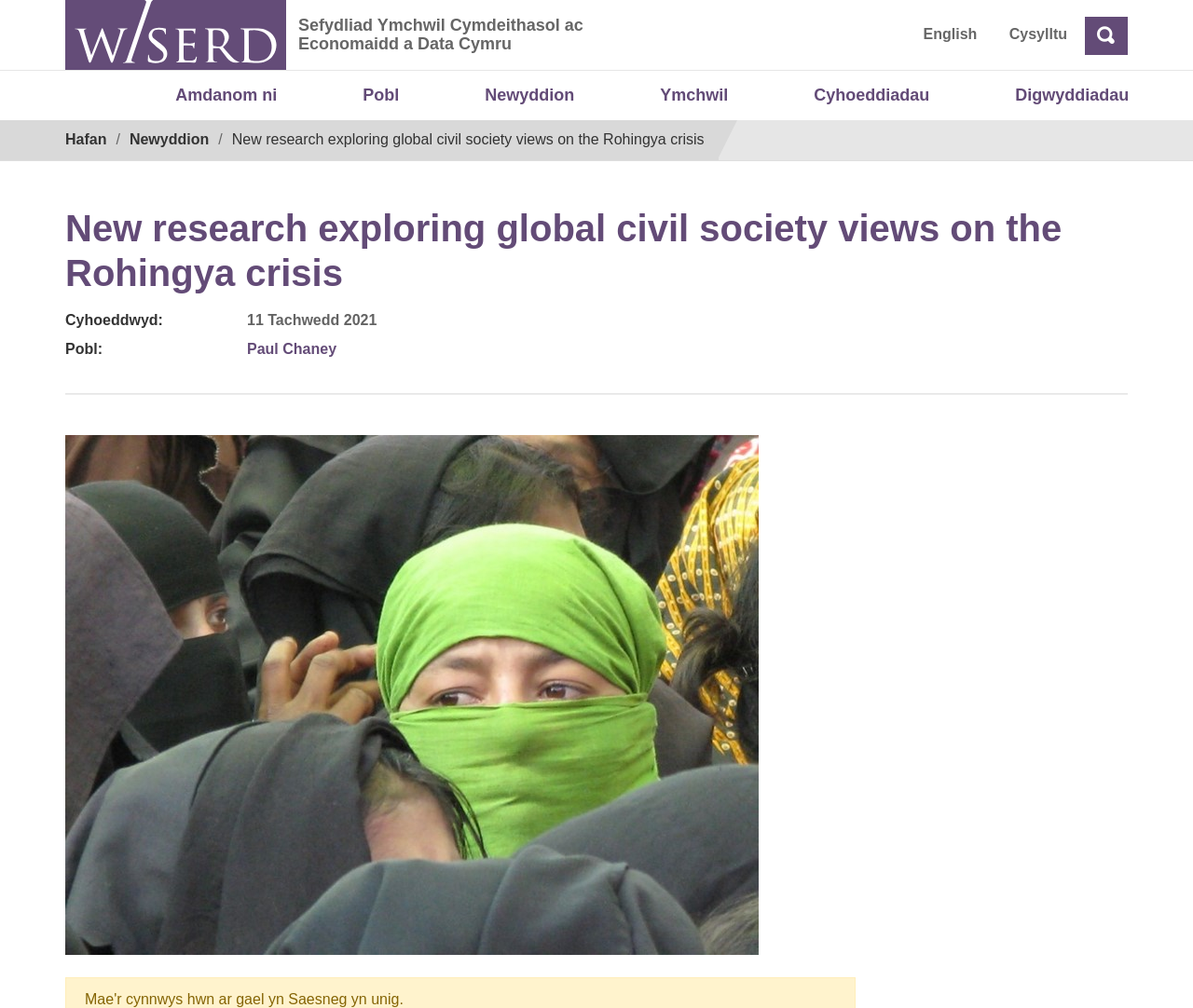Please specify the bounding box coordinates in the format (top-left x, top-left y, bottom-right x, bottom-right y), with values ranging from 0 to 1. Identify the bounding box for the UI component described as follows: Amdanom ni

[0.141, 0.076, 0.238, 0.114]